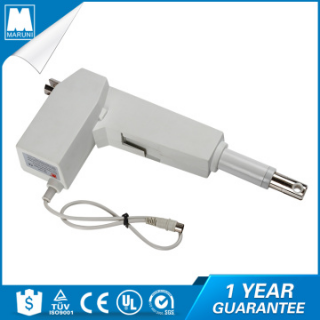What type of guarantee is provided with the product? From the image, respond with a single word or brief phrase.

1 YEAR GUARANTEE